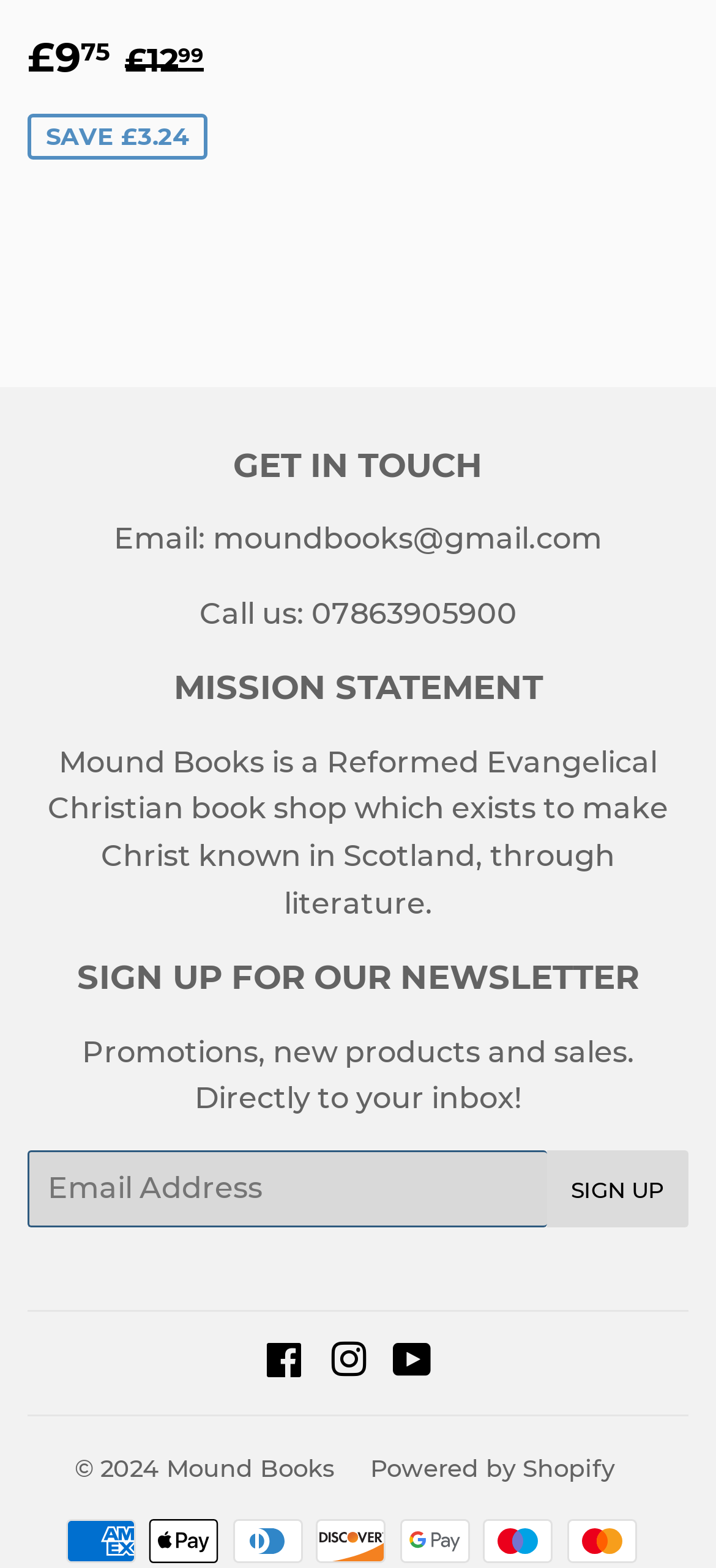What is the email address to contact?
Based on the visual details in the image, please answer the question thoroughly.

I found the email address to contact by looking at the StaticText element with the text 'Email: moundbooks@gmail.com'.